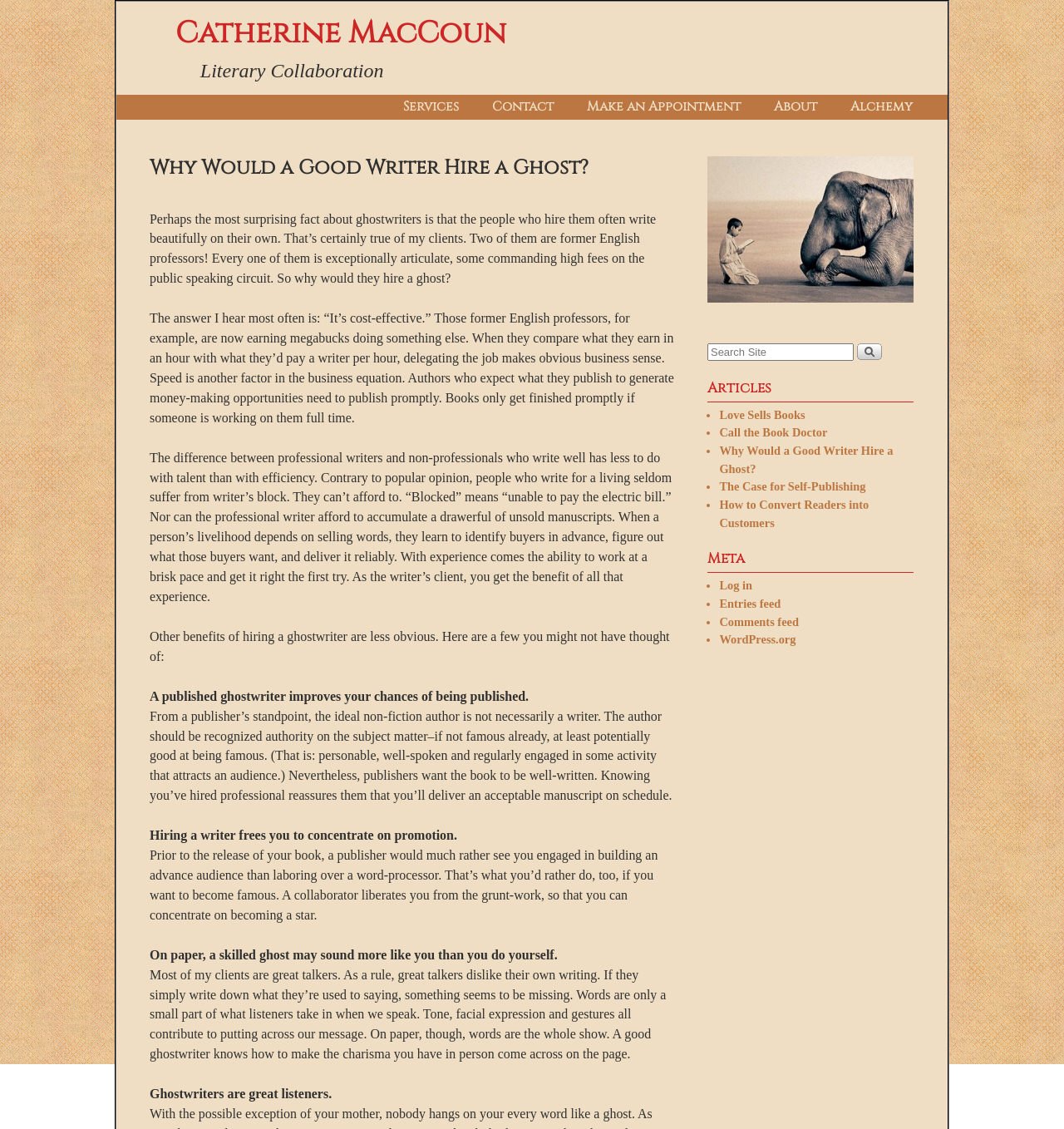Locate the bounding box coordinates of the element that should be clicked to fulfill the instruction: "Click on the 'Services' link".

[0.363, 0.084, 0.447, 0.106]